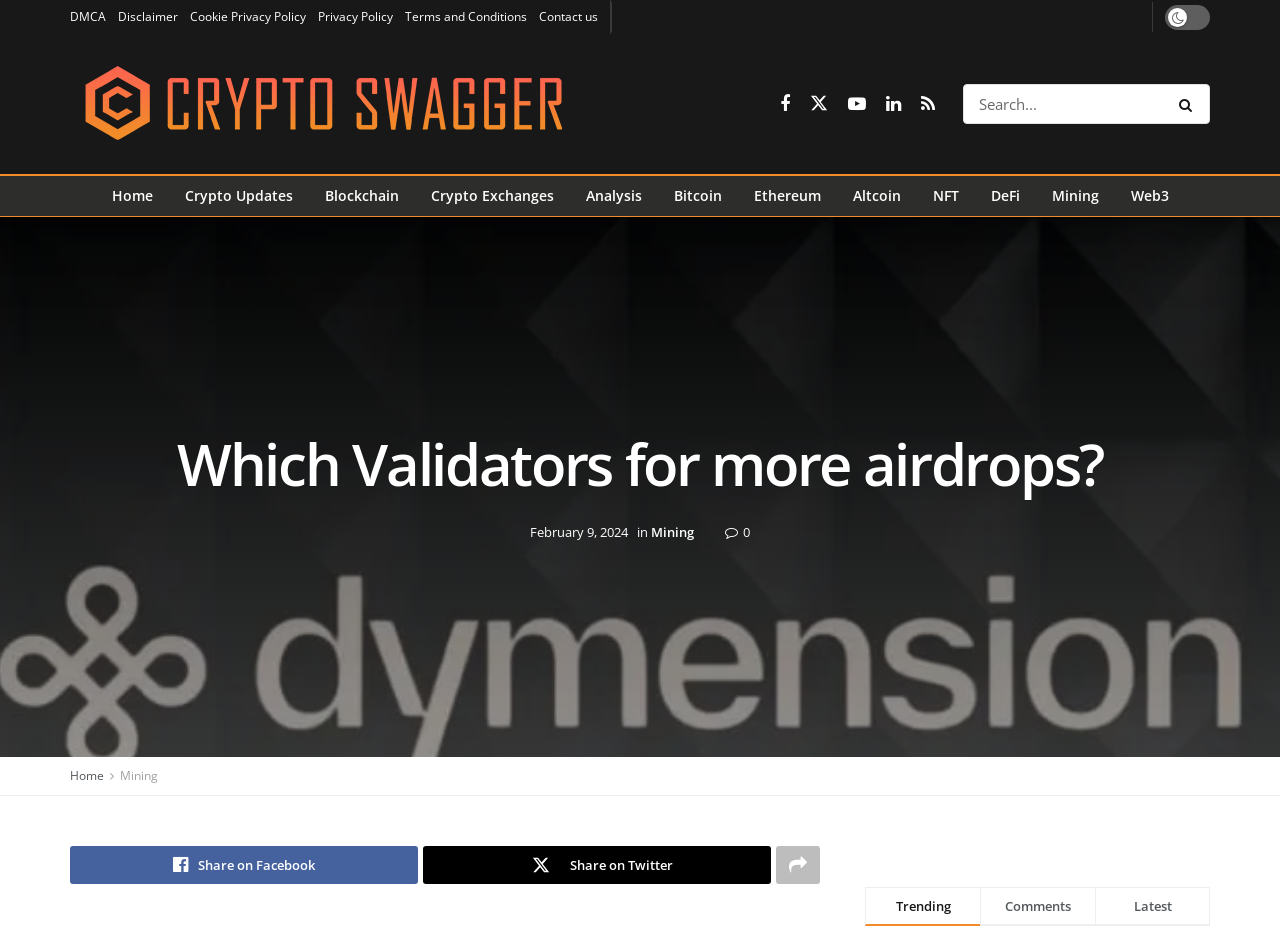Show me the bounding box coordinates of the clickable region to achieve the task as per the instruction: "Share on Facebook".

[0.055, 0.892, 0.327, 0.932]